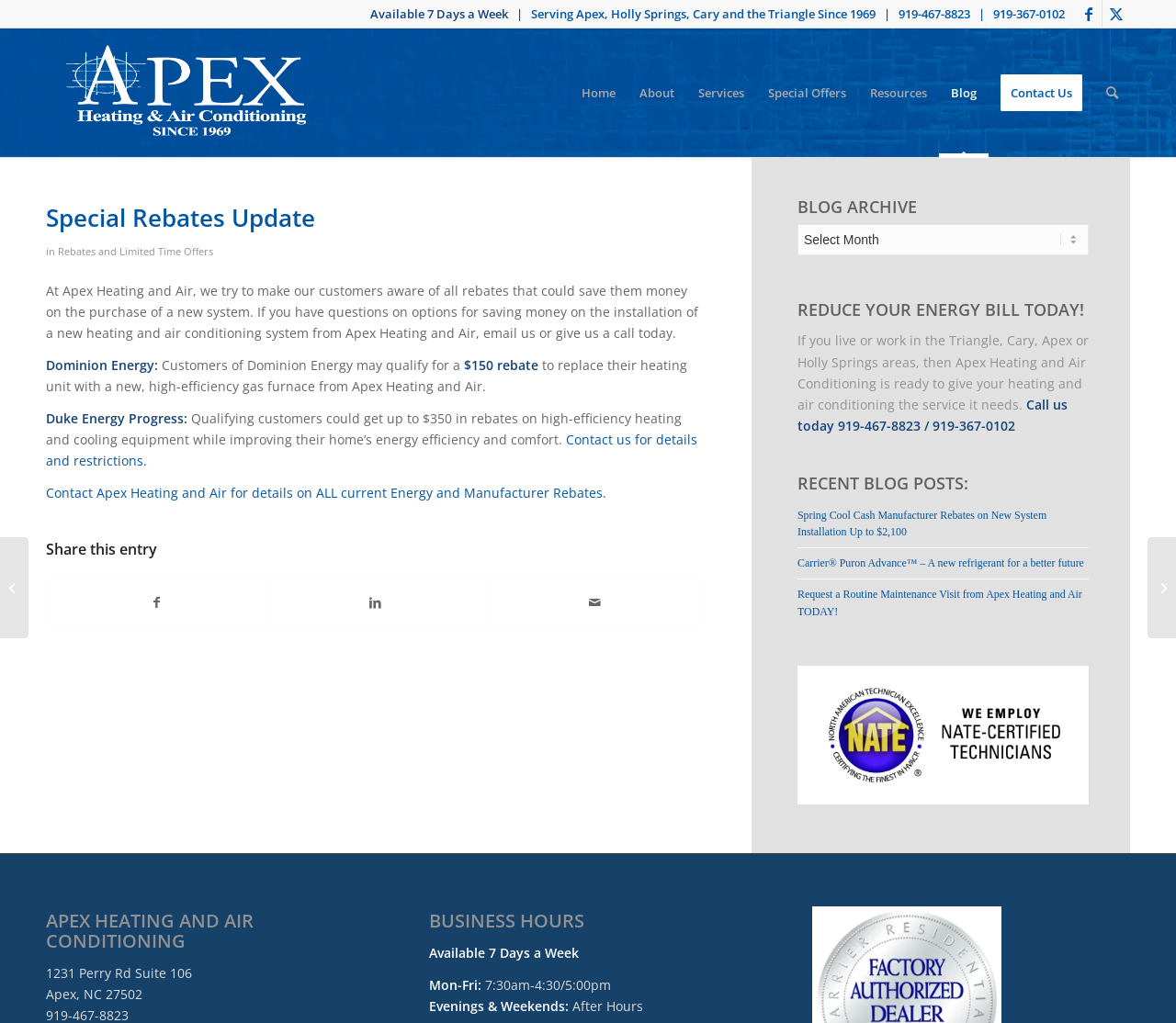Find the bounding box coordinates of the clickable element required to execute the following instruction: "Request a quote". Provide the coordinates as four float numbers between 0 and 1, i.e., [left, top, right, bottom].

None